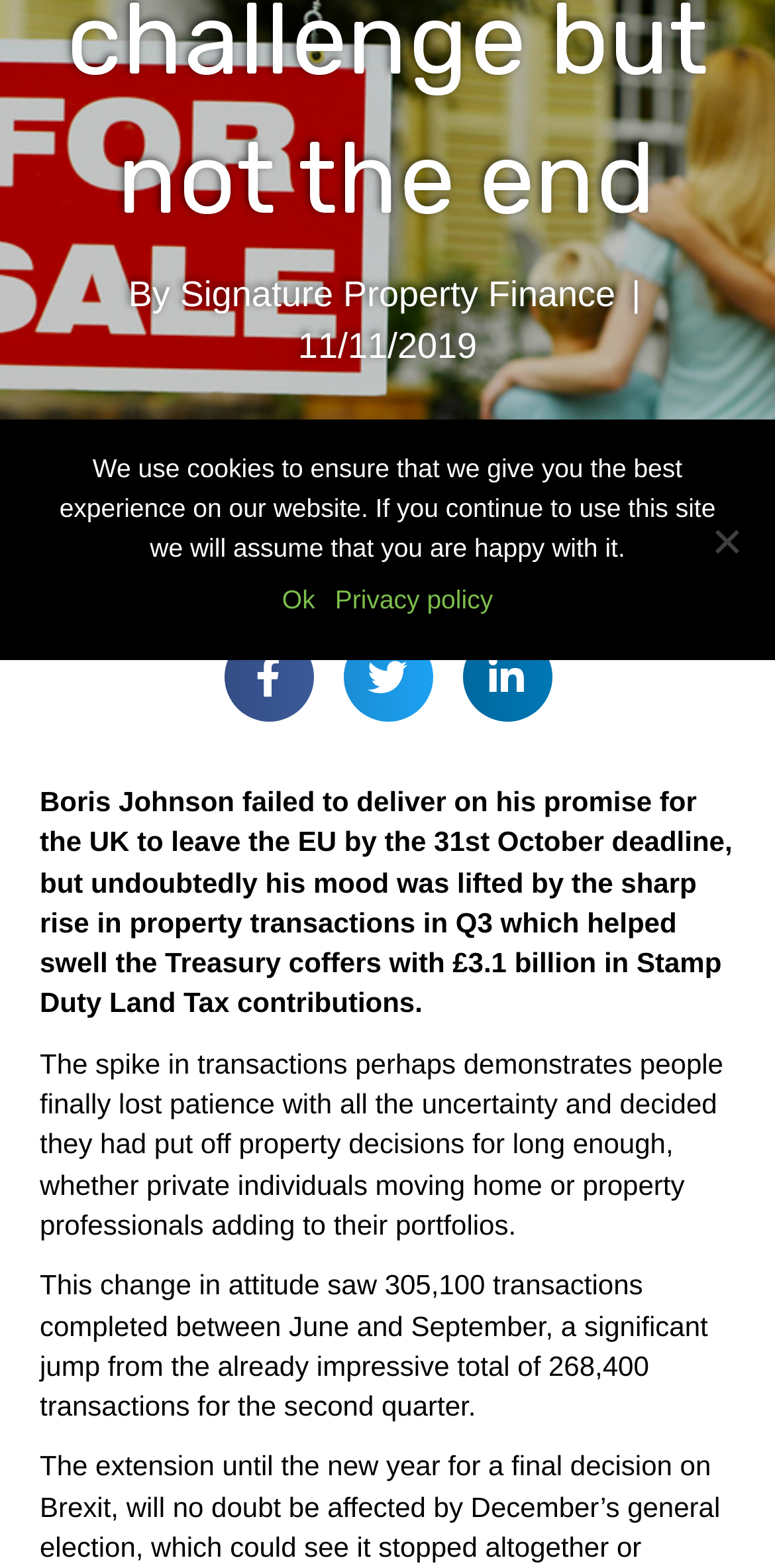Based on the element description "Ok", predict the bounding box coordinates of the UI element.

[0.364, 0.37, 0.407, 0.396]